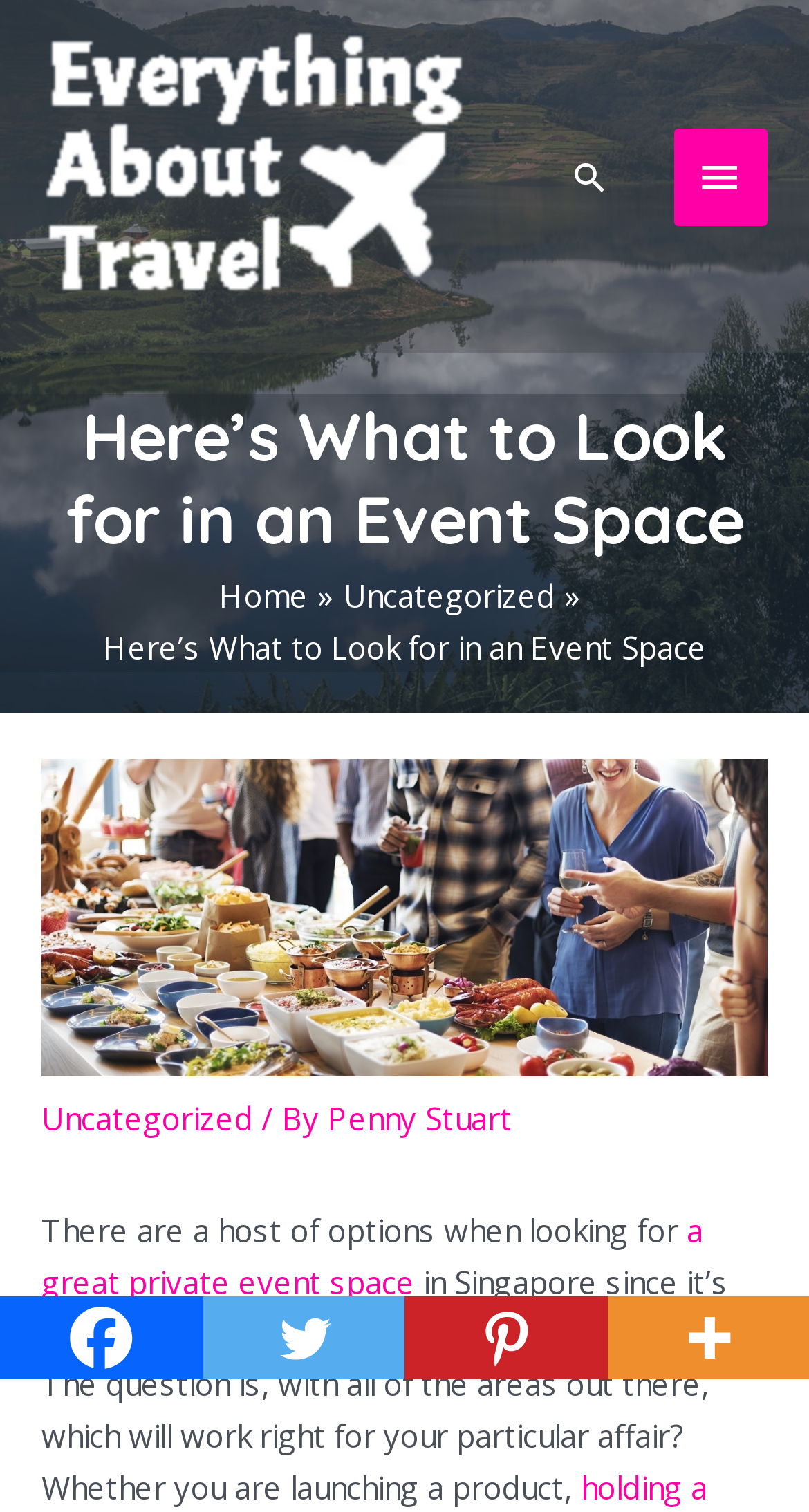Please mark the bounding box coordinates of the area that should be clicked to carry out the instruction: "Follow the Facebook link".

[0.0, 0.857, 0.25, 0.912]